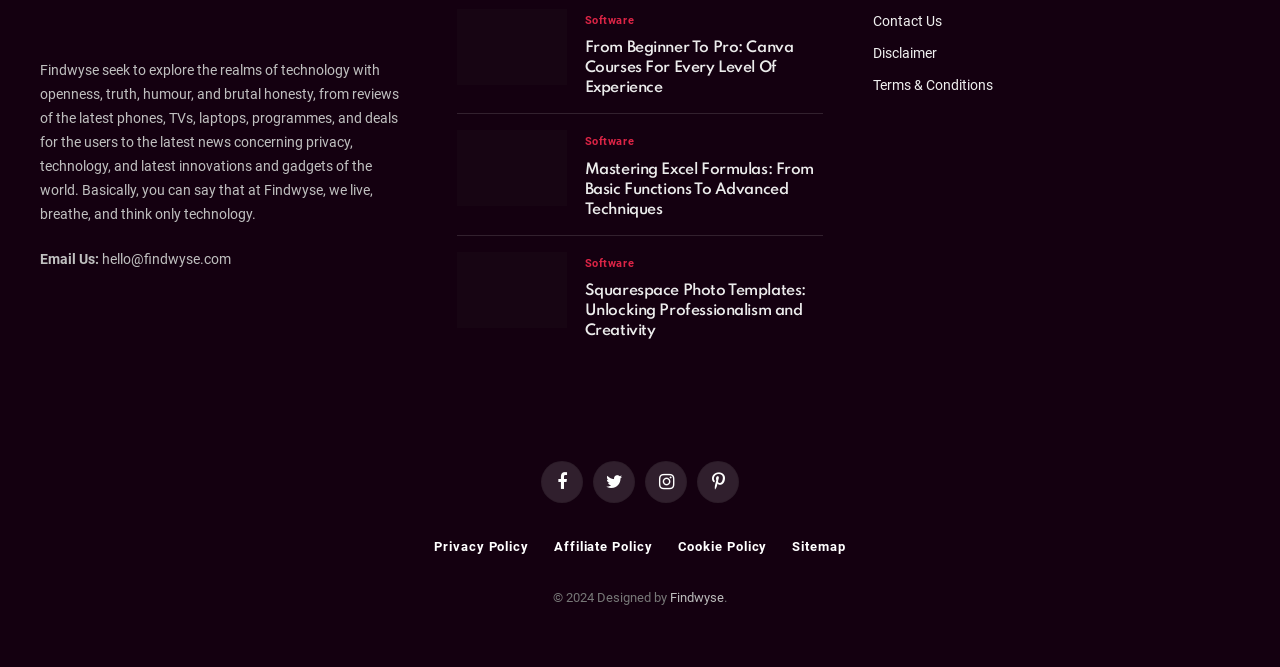Specify the bounding box coordinates of the element's area that should be clicked to execute the given instruction: "Read the article about 'Mastering Excel Formulas'". The coordinates should be four float numbers between 0 and 1, i.e., [left, top, right, bottom].

[0.457, 0.239, 0.643, 0.329]